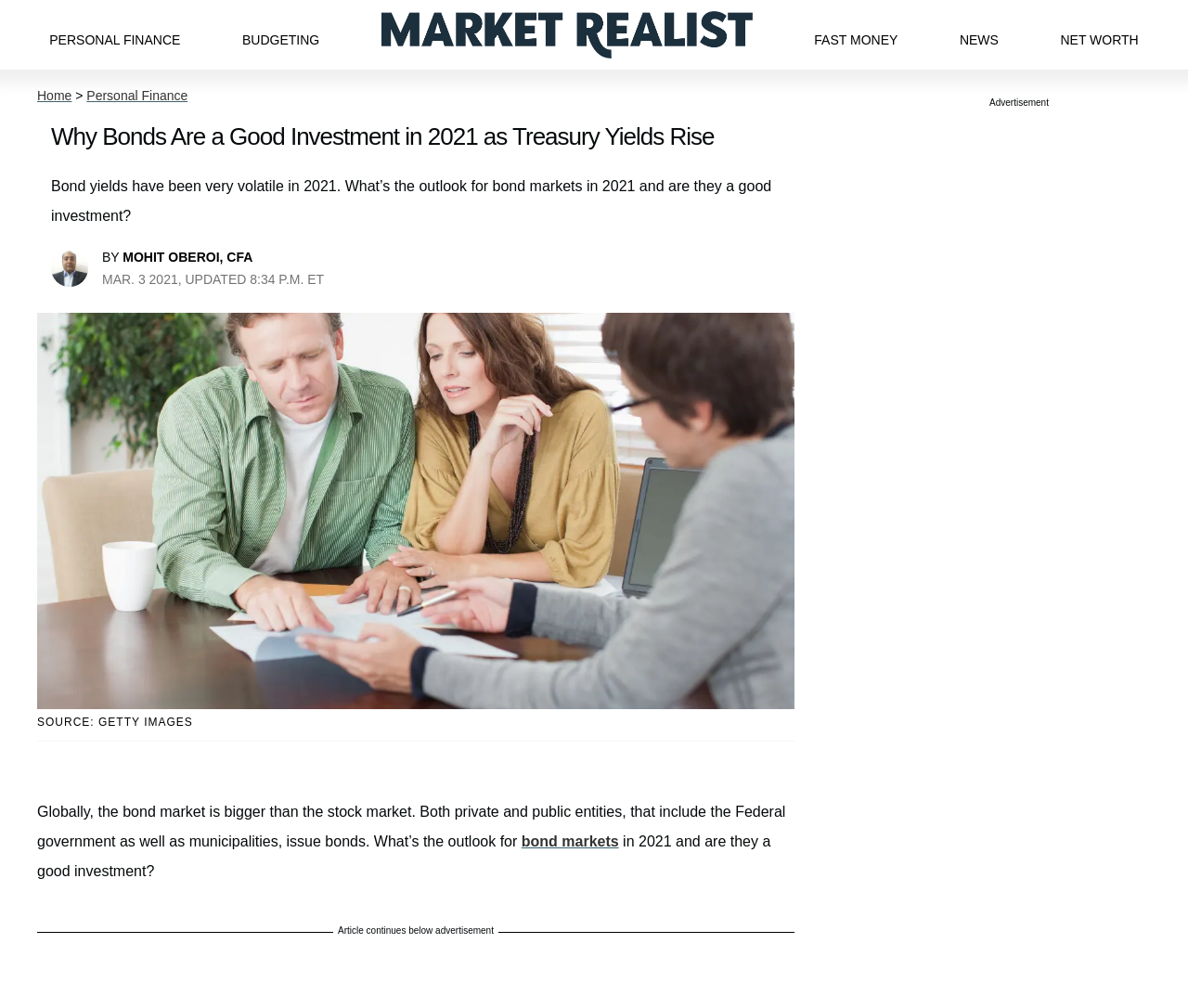Identify the bounding box coordinates of the specific part of the webpage to click to complete this instruction: "View Personal Finance page".

[0.042, 0.013, 0.152, 0.056]